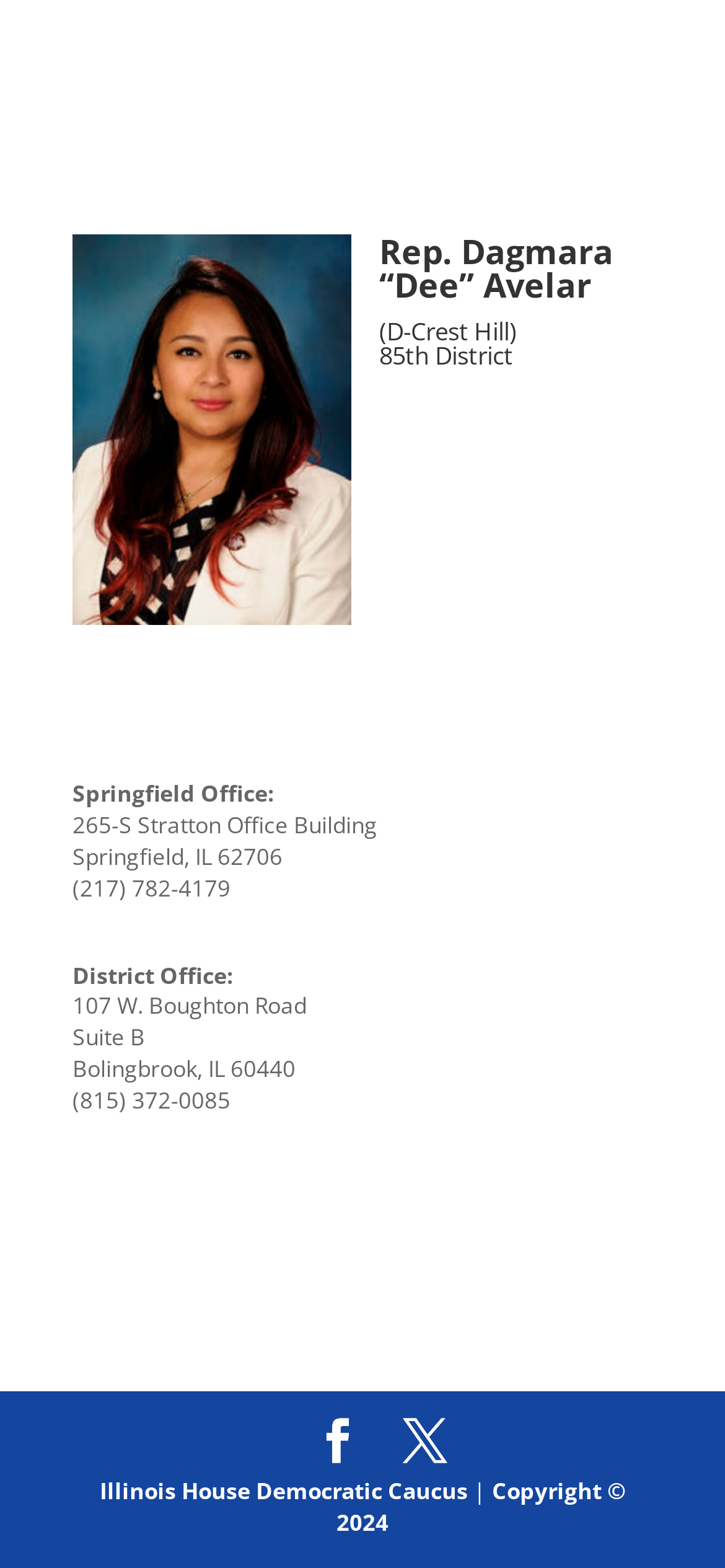Respond to the question below with a single word or phrase:
Who is the representative?

Rep. Dagmara Avelar